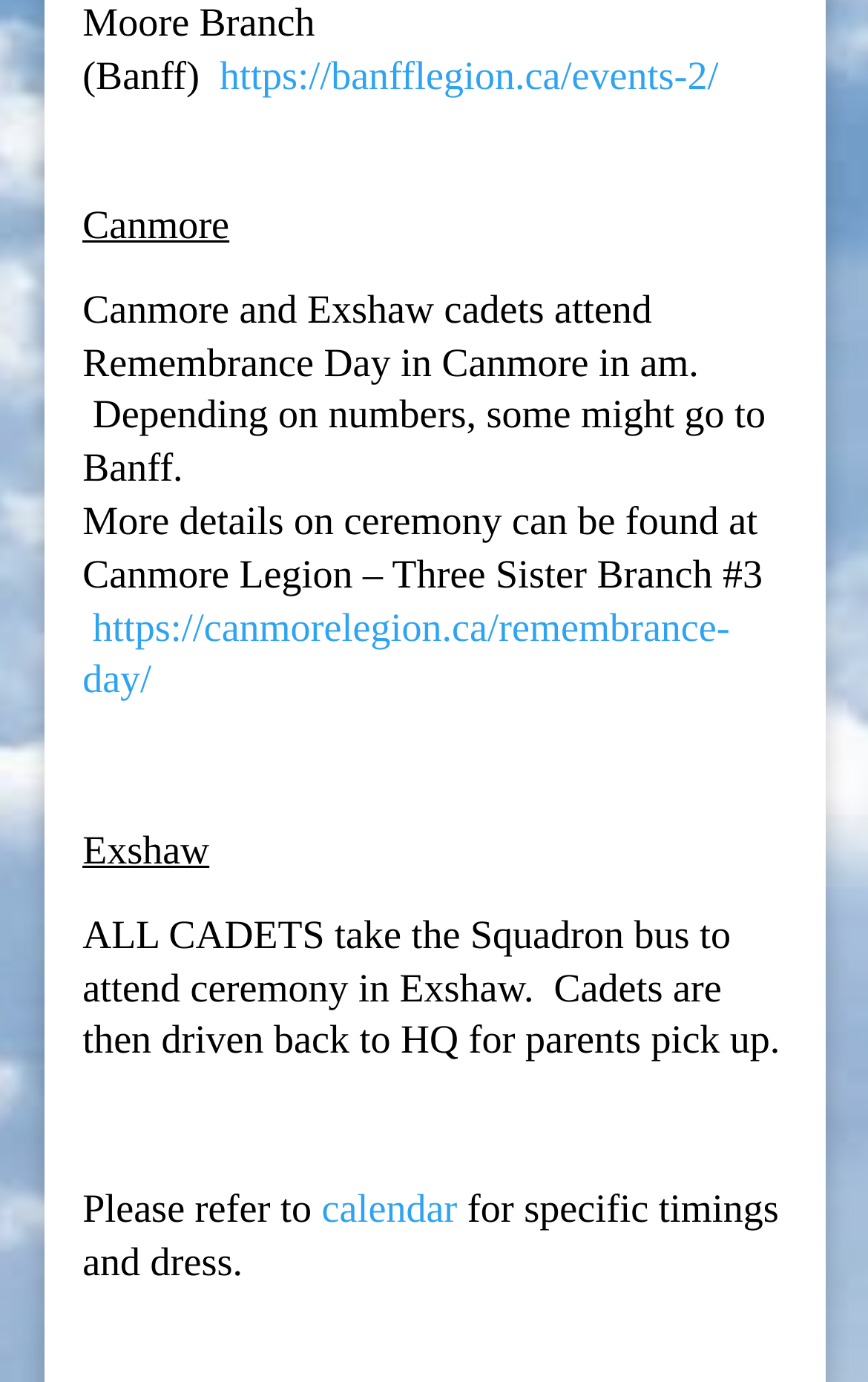Where can cadets find specific timings and dress for the ceremony?
Examine the webpage screenshot and provide an in-depth answer to the question.

The text mentions 'Please refer to calendar for specific timings and dress.' This implies that cadets can find specific timings and dress for the ceremony by referring to the calendar.